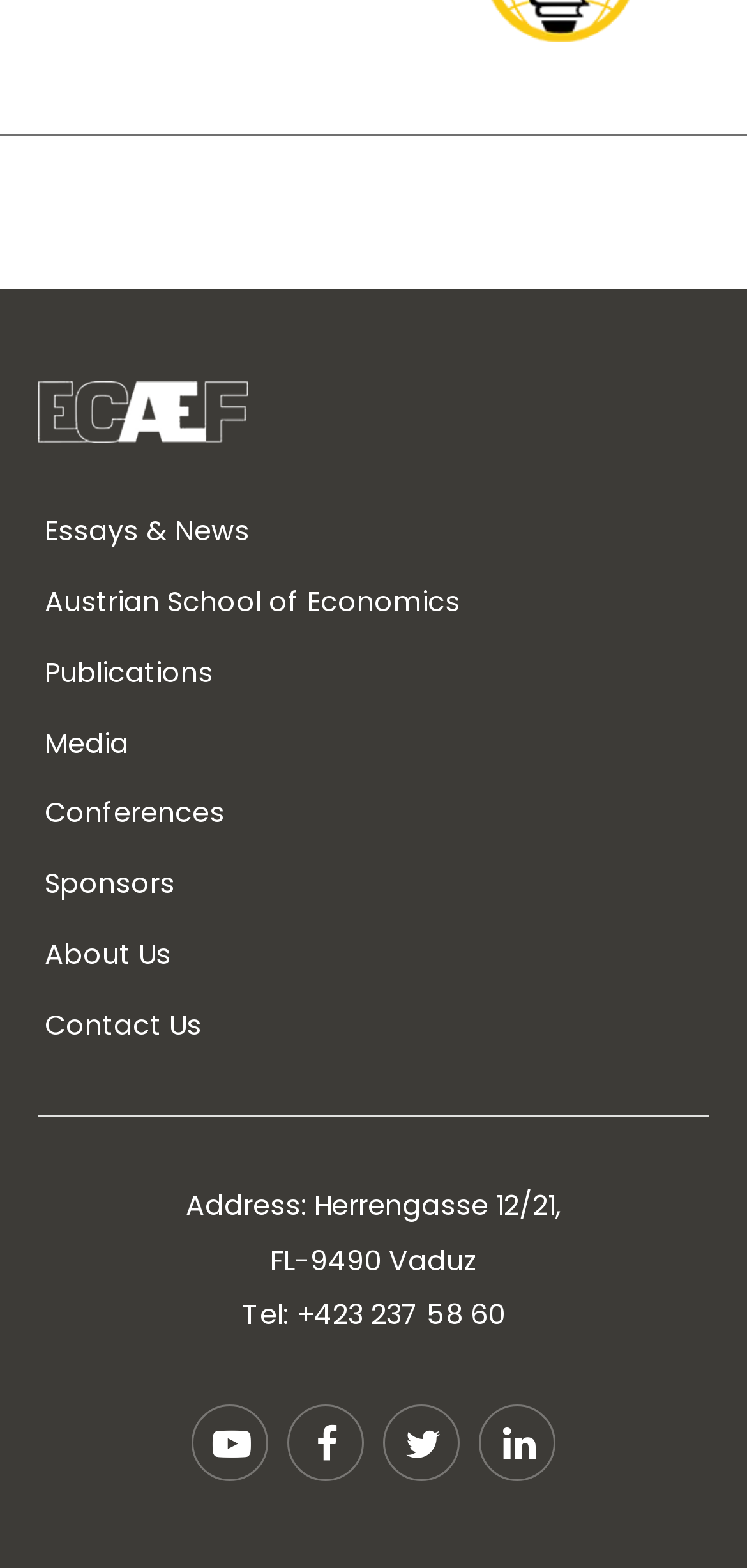For the element described, predict the bounding box coordinates as (top-left x, top-left y, bottom-right x, bottom-right y). All values should be between 0 and 1. Element description: Austrian School of Economics

[0.051, 0.368, 0.624, 0.4]